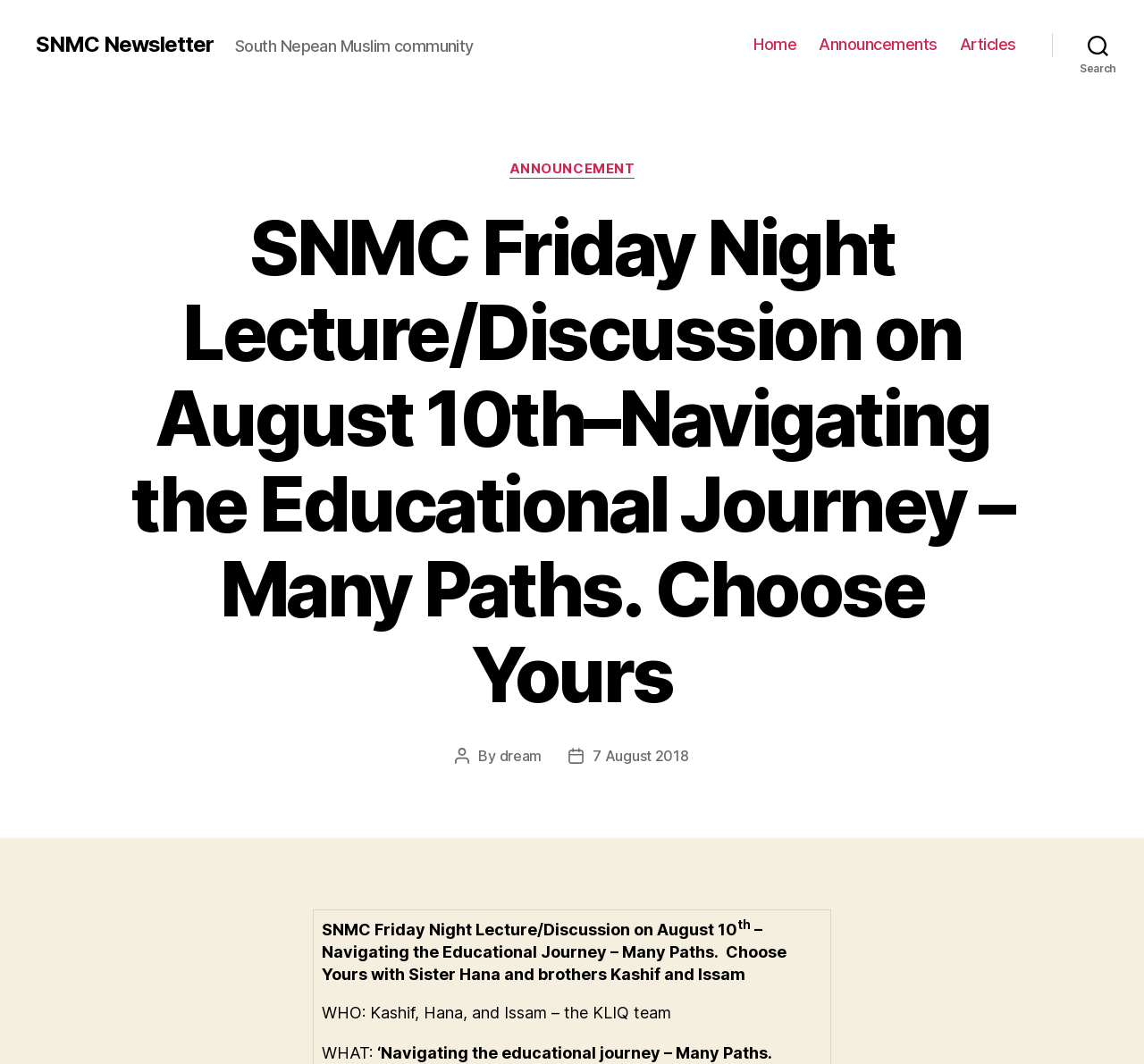Please specify the bounding box coordinates of the region to click in order to perform the following instruction: "Search for something".

[0.92, 0.024, 1.0, 0.06]